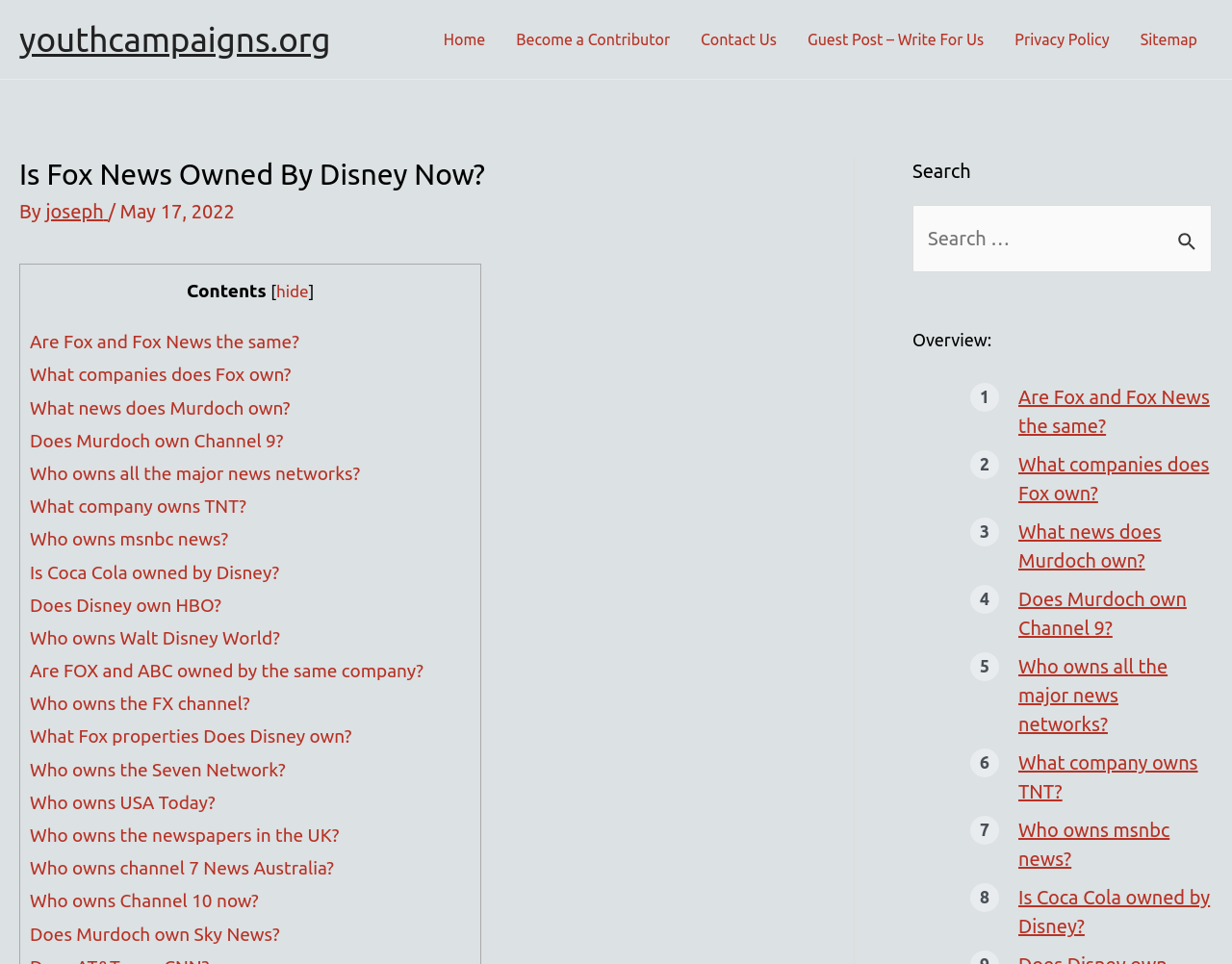Pinpoint the bounding box coordinates of the element you need to click to execute the following instruction: "Search for something". The bounding box should be represented by four float numbers between 0 and 1, in the format [left, top, right, bottom].

[0.741, 0.213, 0.984, 0.282]